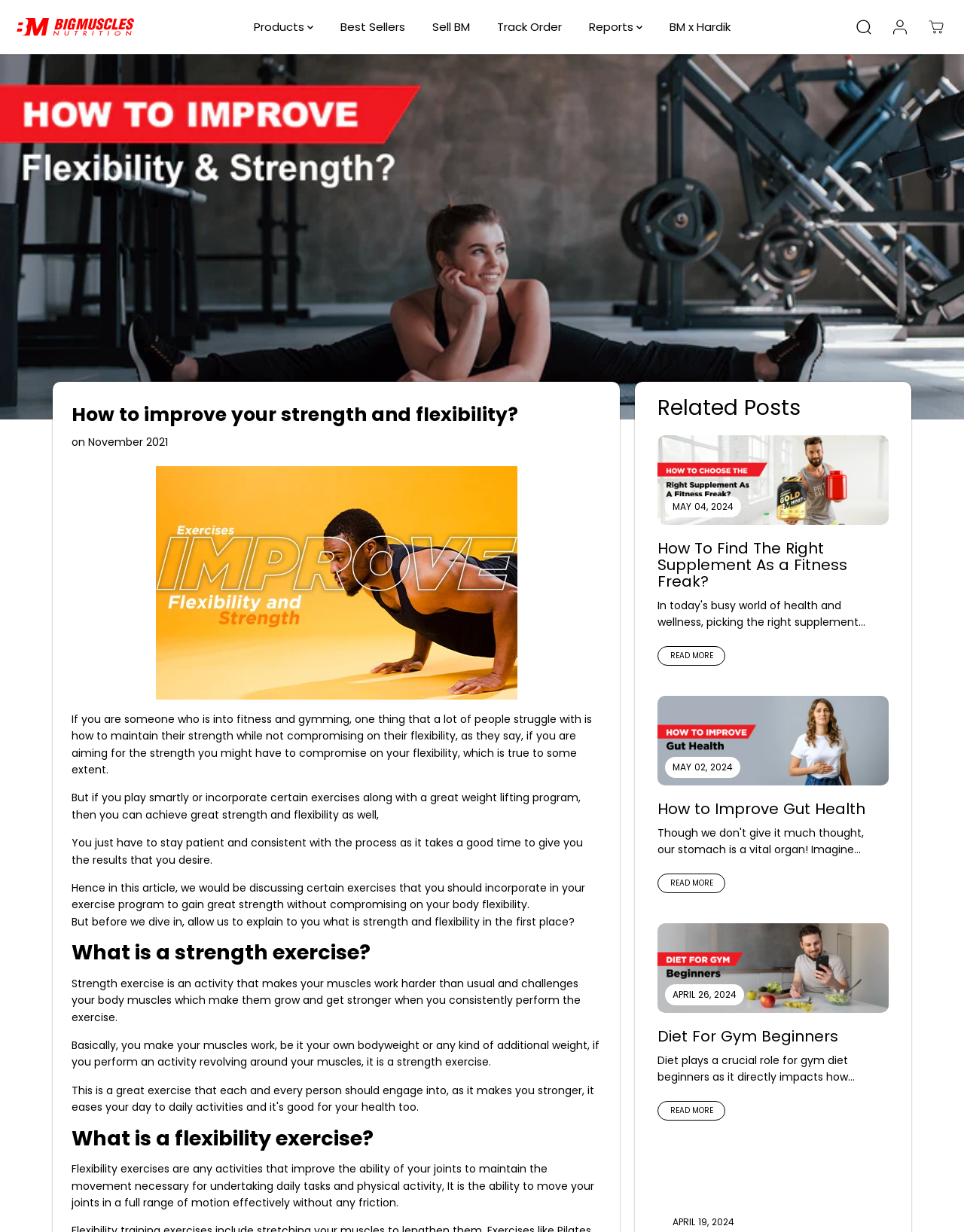What is the main topic of this webpage?
Give a single word or phrase as your answer by examining the image.

Strength and flexibility